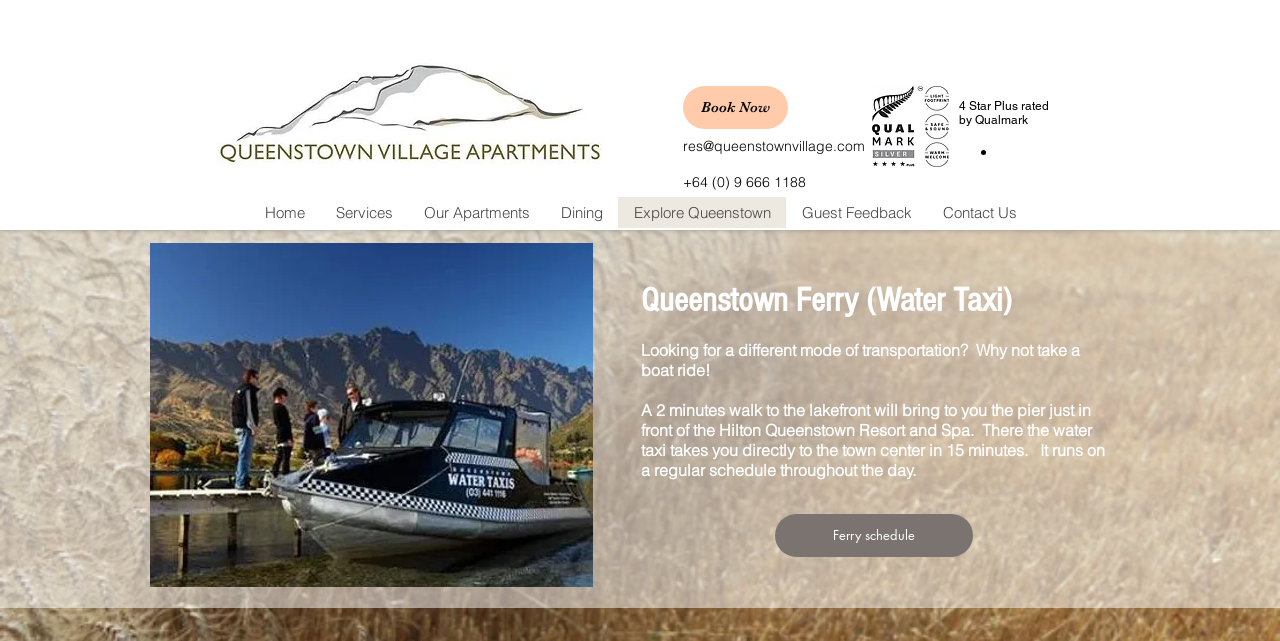What is the rating of Queenstown Village?
Please give a detailed answer to the question using the information shown in the image.

The rating can be found in the heading '4 Star Plus rated by Qualmark' which is located below the Qualmark logo image.